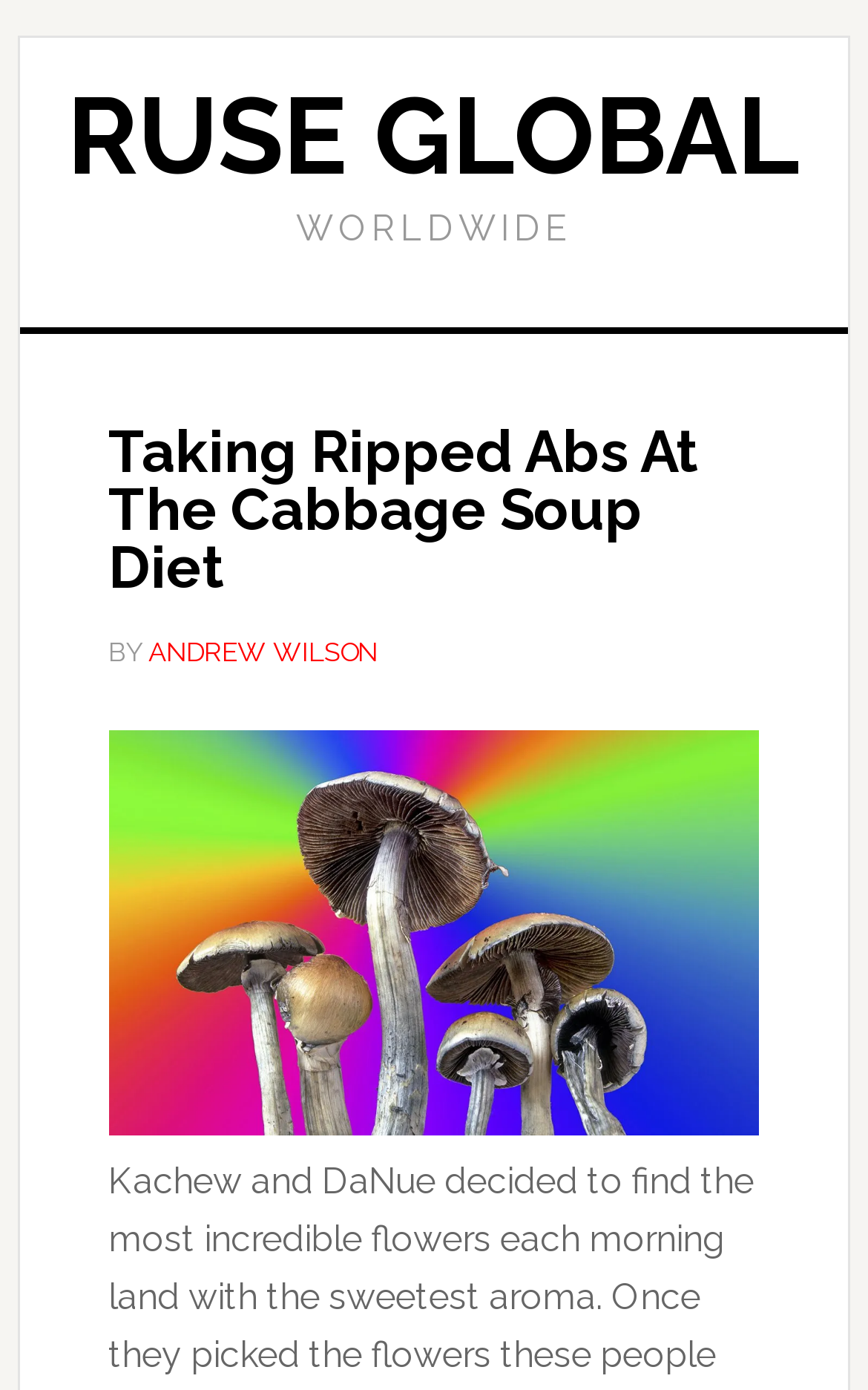What is the secondary text above the heading?
Refer to the screenshot and answer in one word or phrase.

WORLDWIDE